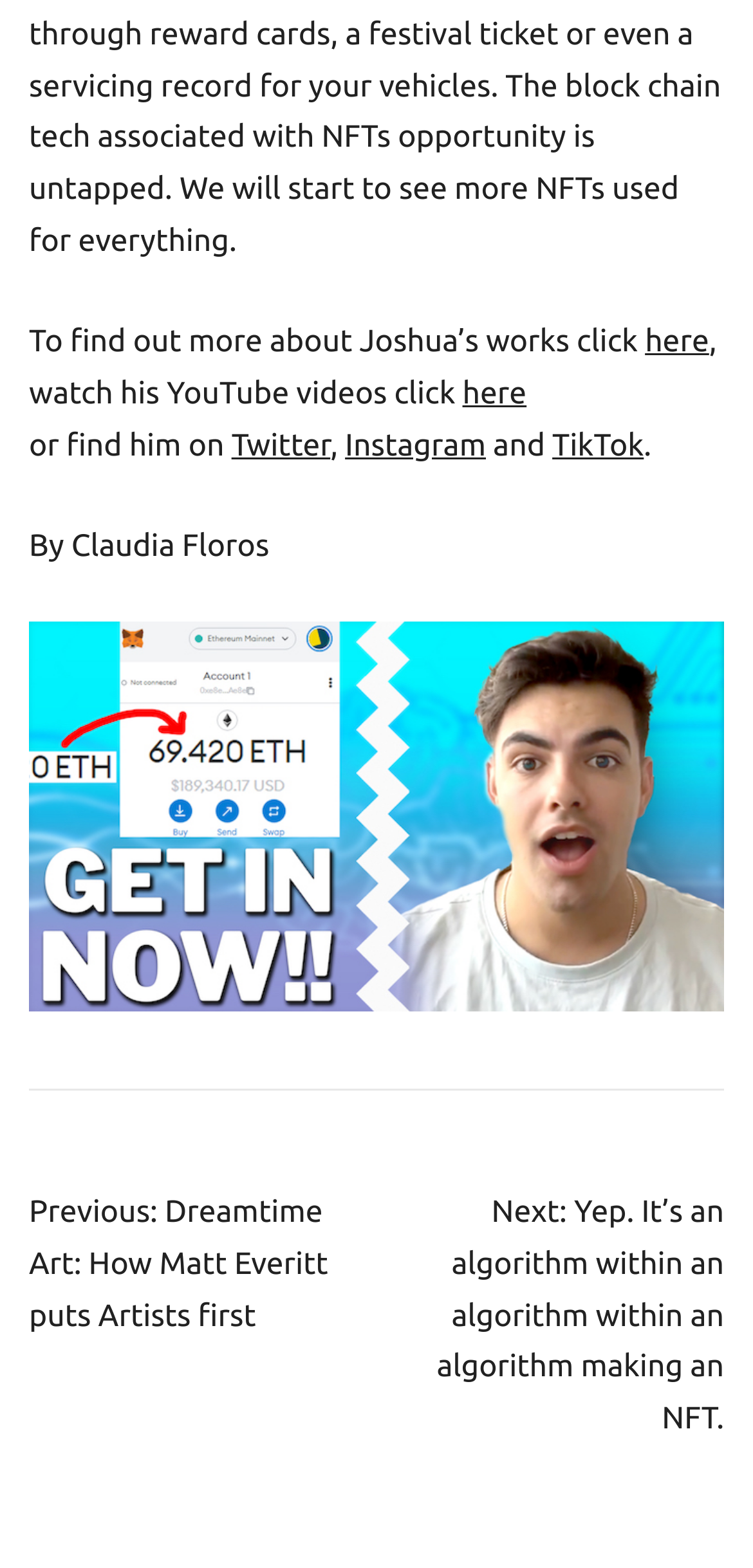How many navigation links are there?
Observe the image and answer the question with a one-word or short phrase response.

2